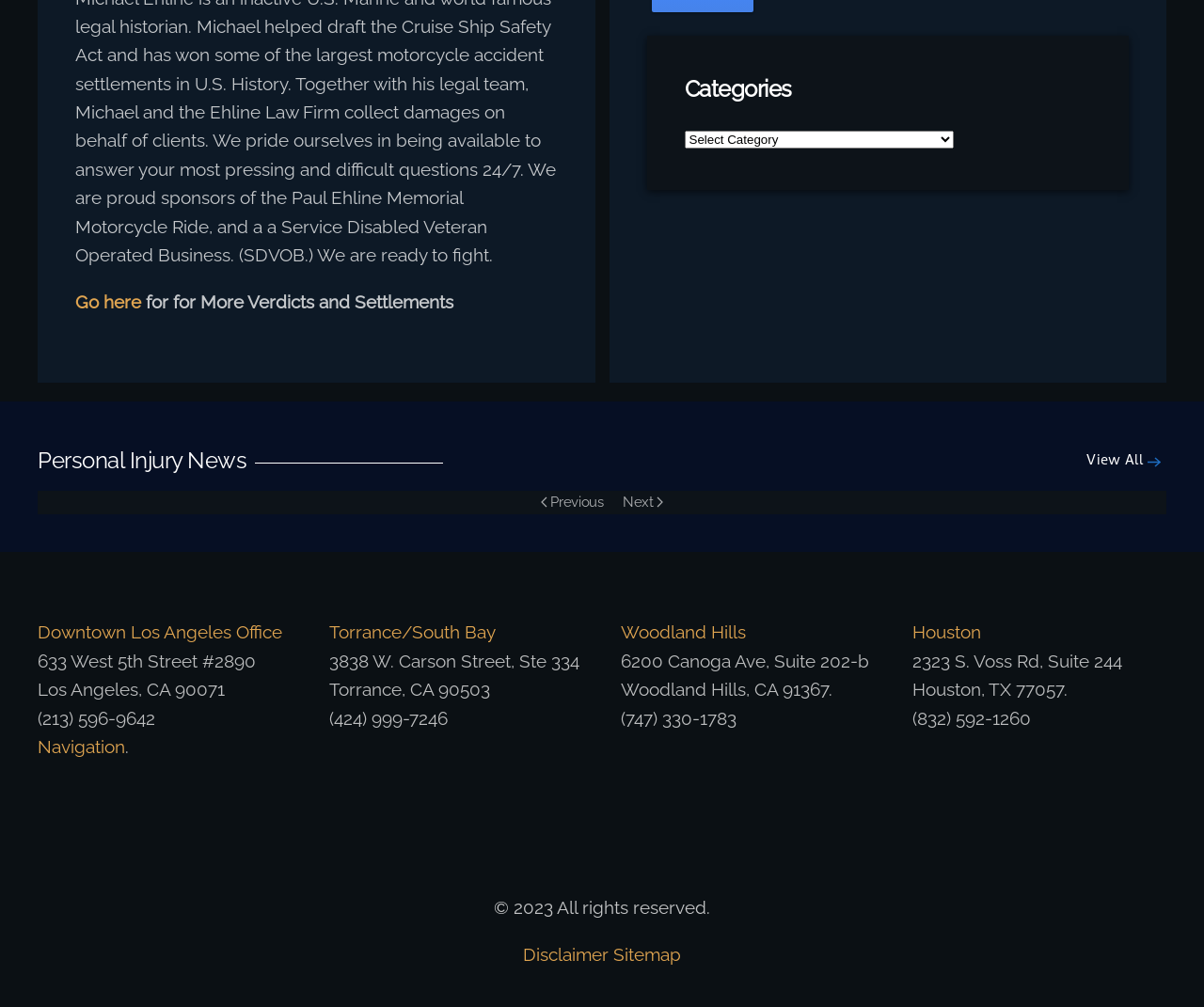Extract the bounding box coordinates for the described element: "View All". The coordinates should be represented as four float numbers between 0 and 1: [left, top, right, bottom].

[0.903, 0.447, 0.969, 0.471]